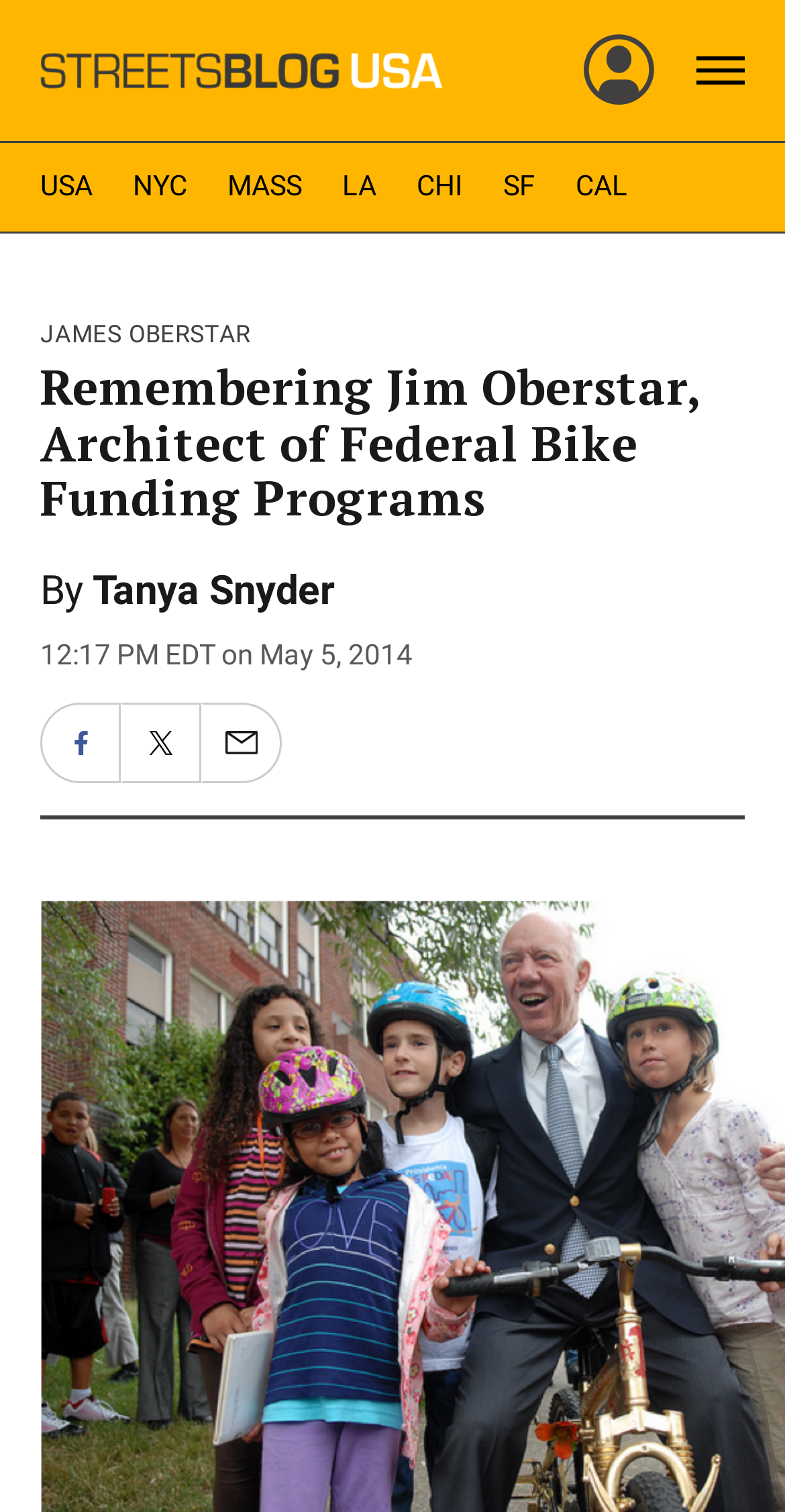When was the article published?
Please answer the question as detailed as possible based on the image.

The webpage has a text '12:17 PM EDT on May 5, 2014' which indicates that the article was published on May 5, 2014.